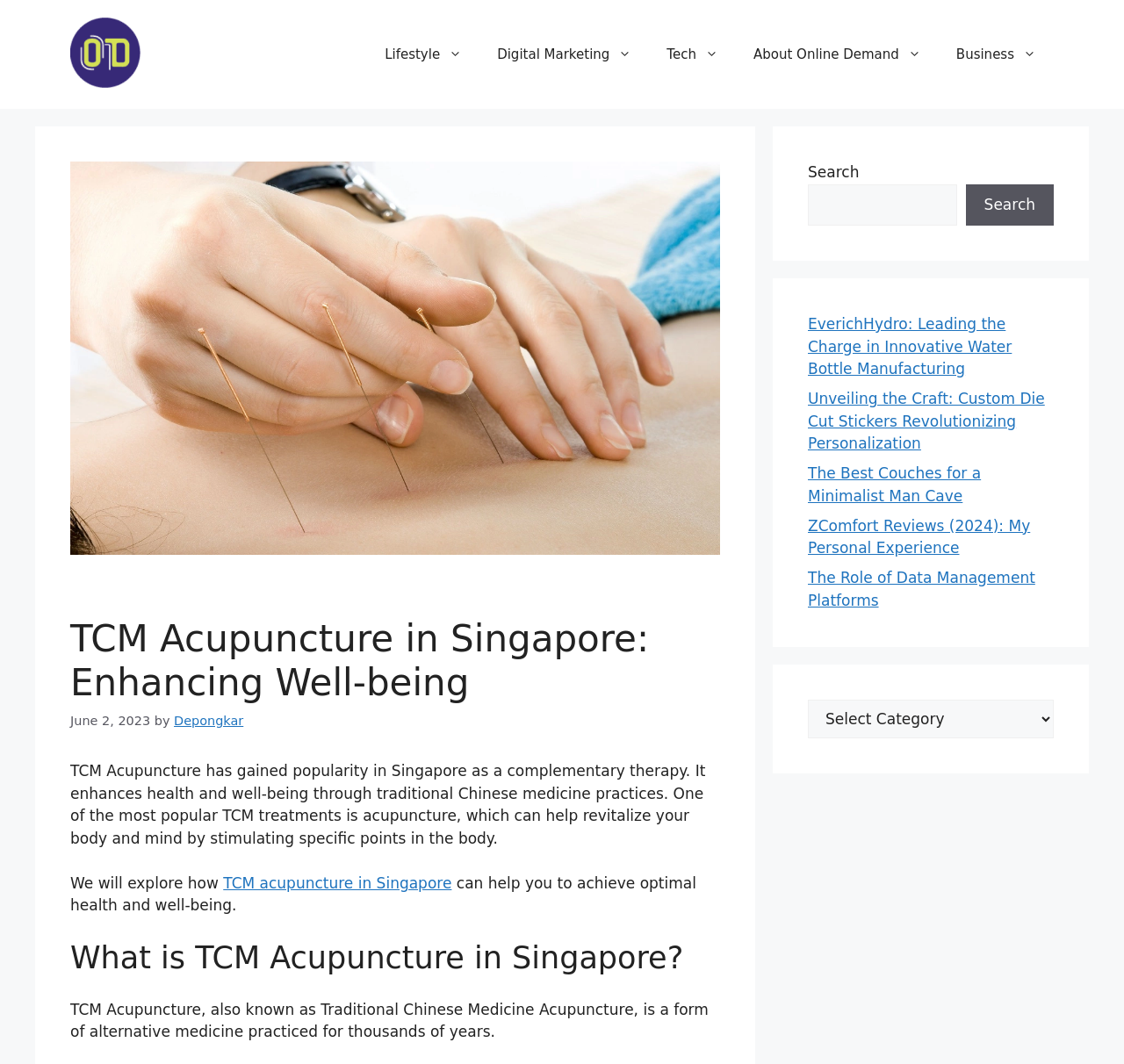Determine the bounding box coordinates of the region that needs to be clicked to achieve the task: "Read the article about 'TCM Acupuncture in Singapore'".

[0.062, 0.58, 0.641, 0.687]